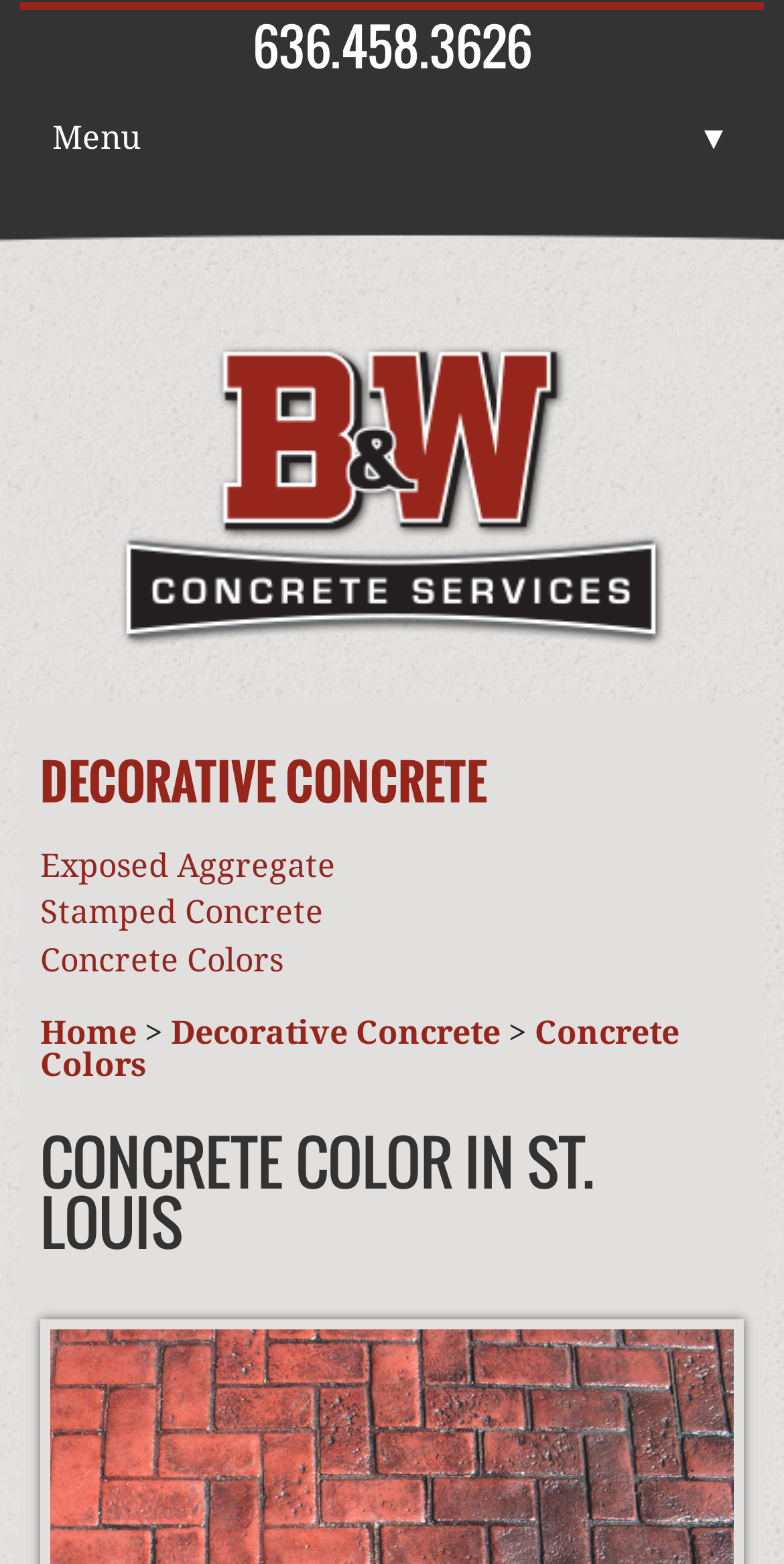What is the second menu item?
Using the details shown in the screenshot, provide a comprehensive answer to the question.

I looked at the menu items on the webpage and found that the second item is 'Flatwork', which is a link element with bounding box coordinates [0.026, 0.18, 0.974, 0.24].